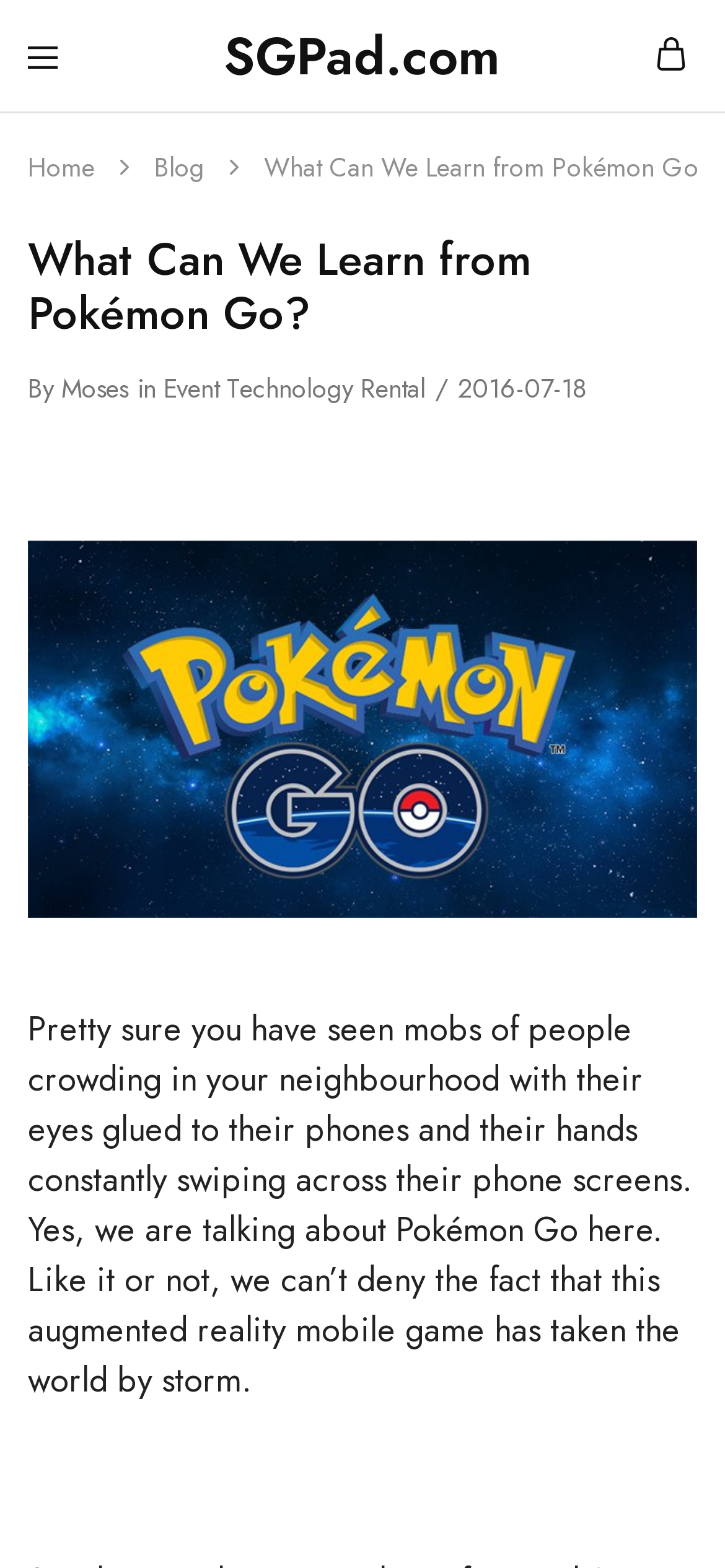Refer to the image and answer the question with as much detail as possible: What is the topic of this article?

The topic of this article is Pokémon Go, which is an augmented reality mobile game that has taken the world by storm, as mentioned in the article.